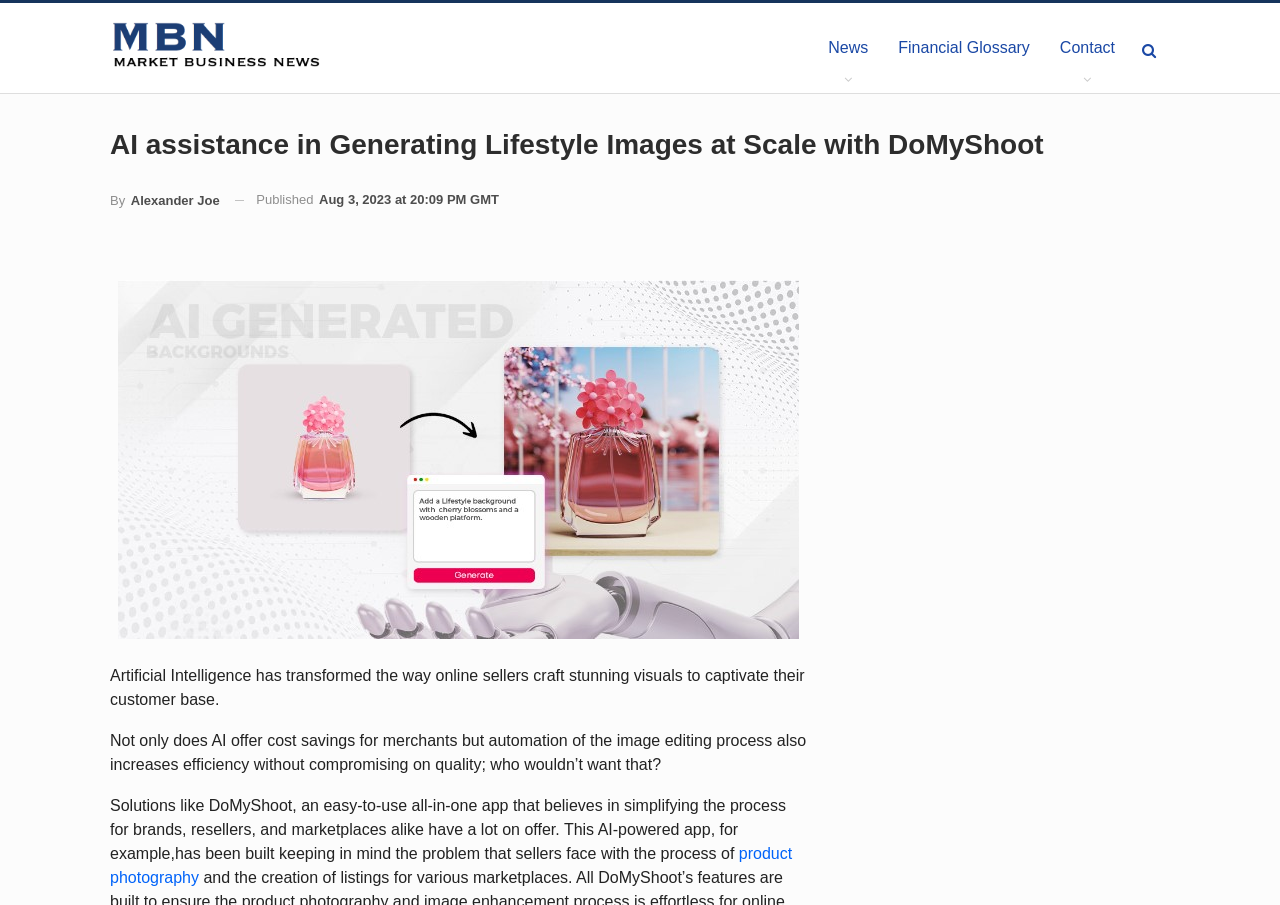What is the problem that sellers face with the process of?
Answer the question using a single word or phrase, according to the image.

product photography